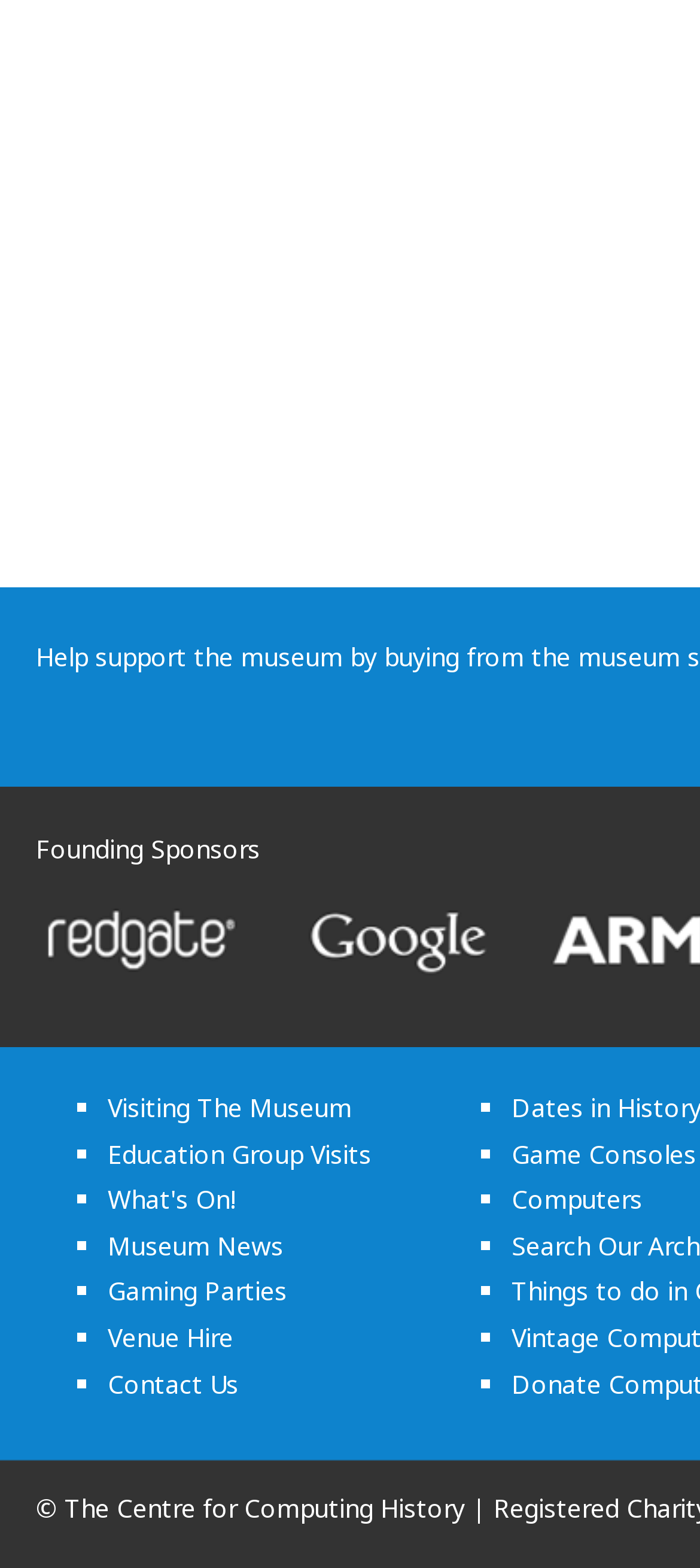Find the bounding box coordinates of the area to click in order to follow the instruction: "Explore 'Venue Hire' options".

[0.154, 0.842, 0.333, 0.864]